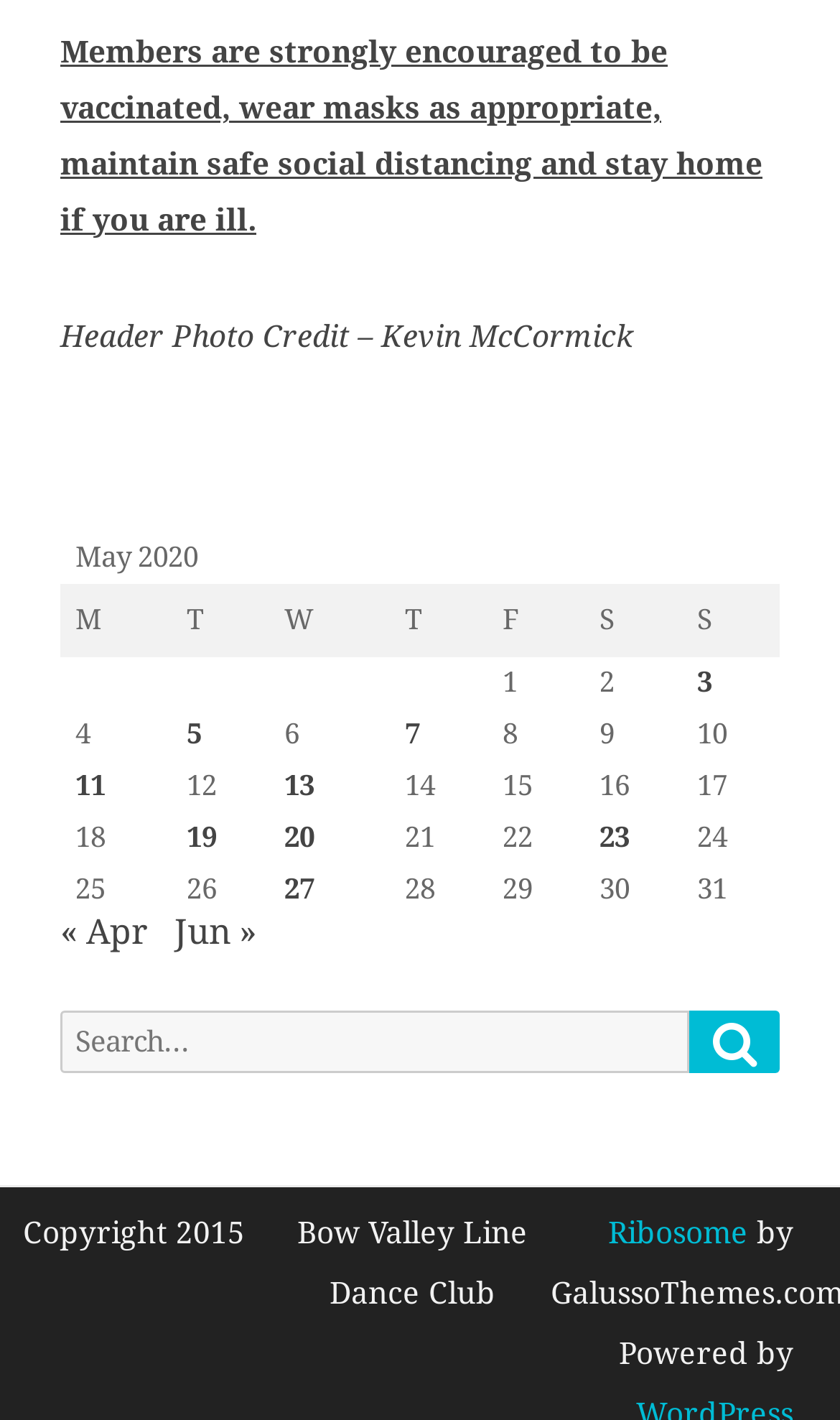With reference to the image, please provide a detailed answer to the following question: What is the recommended action for members?

The webpage has a static text at the top that strongly encourages members to be vaccinated, wear masks as appropriate, maintain safe social distancing, and stay home if they are ill.